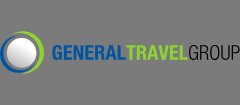Offer an in-depth description of the image shown.

The image showcases the logo of General Travel Group, featuring a modern design with a circular emblem alongside the company's name. The logo incorporates blue and green tones, with "GENERAL" displayed in a bold, blue font, while "TRAVEL GROUP" is written in a vibrant green hue, conveying energy and approachability. The circular emblem, resembling a stylized globe or lens, adds a dynamic element, indicating the company's focus on travel and exploration. This logo represents an organization dedicated to providing travel experiences and services, emphasizing professionalism and a connection to the global travel community.